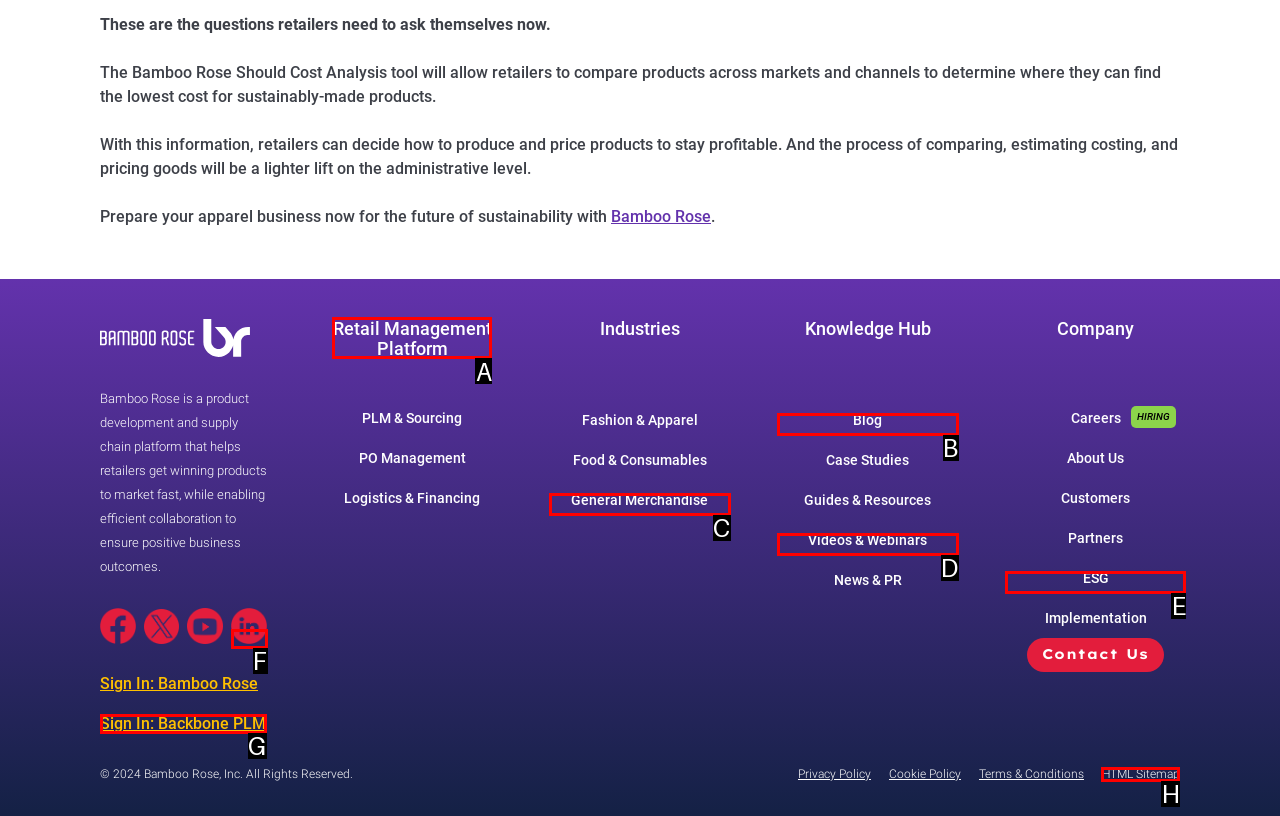Match the description: Retail Management Platform to the appropriate HTML element. Respond with the letter of your selected option.

A